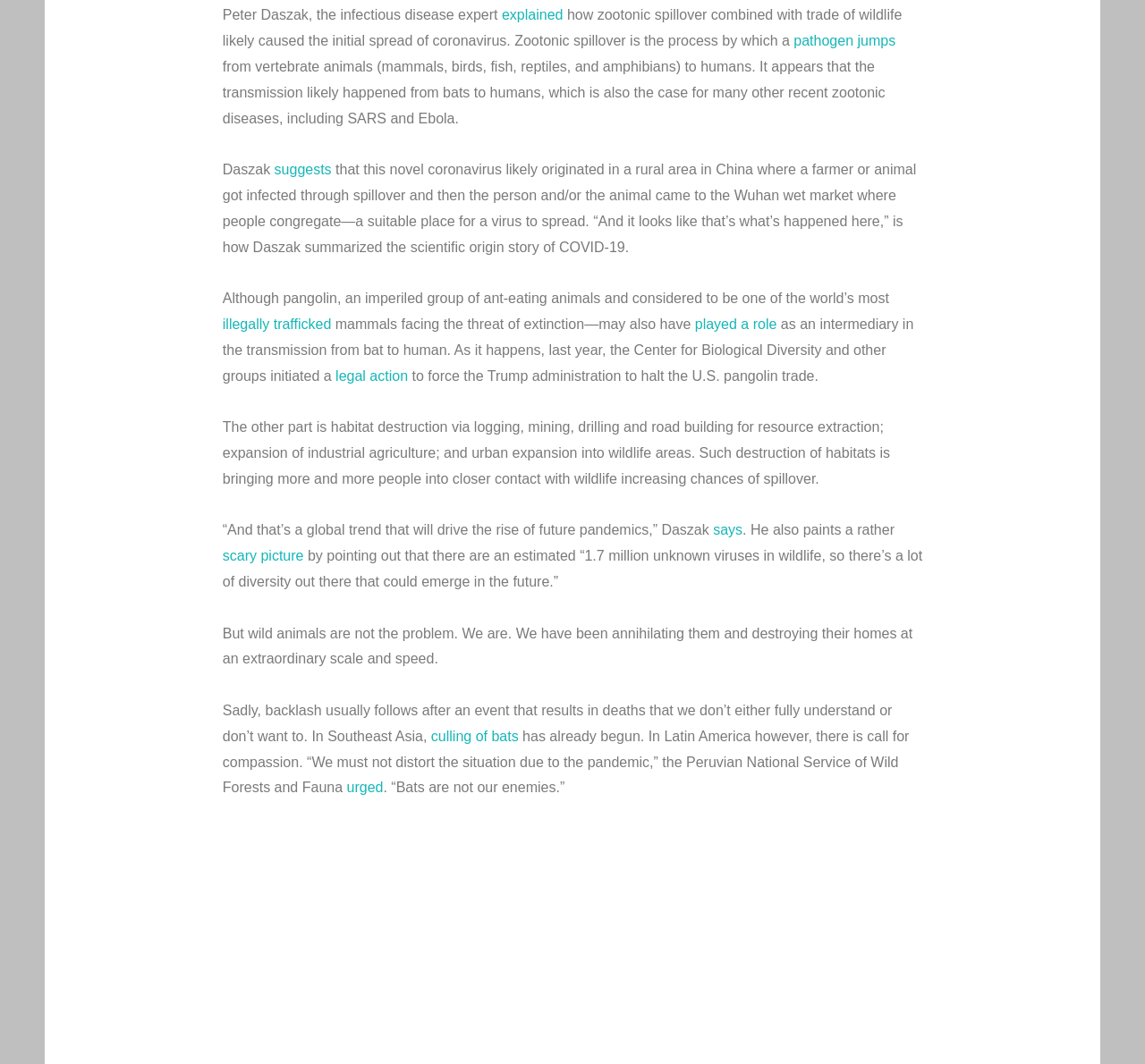What is the estimated number of unknown viruses in wildlife?
Please provide a comprehensive answer based on the visual information in the image.

The question asks for the estimated number of unknown viruses in wildlife. By reading the StaticText element with ID 1164, we can find the answer, which is '1.7 million'.